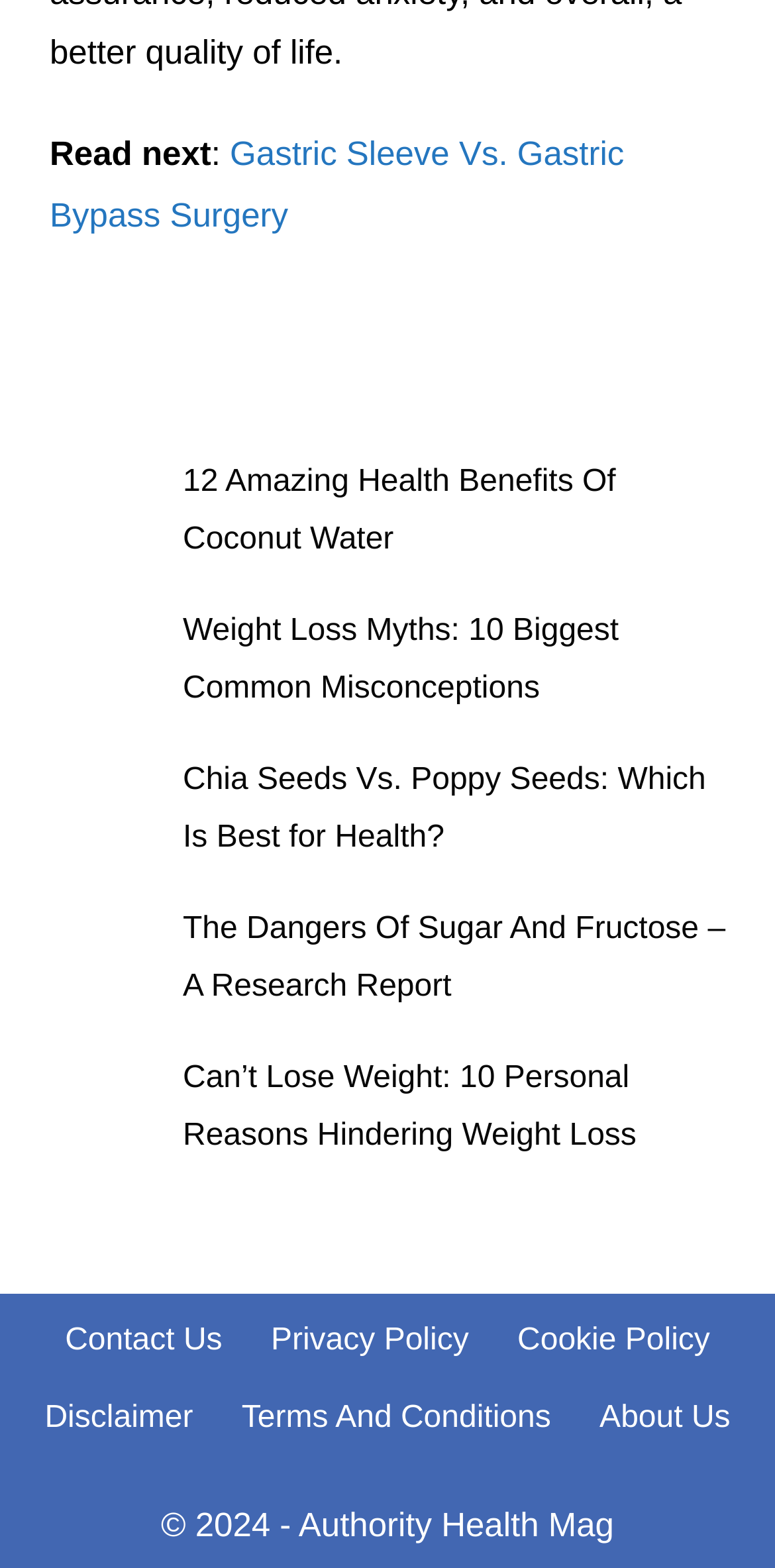Using the element description: "About Us", determine the bounding box coordinates. The coordinates should be in the format [left, top, right, bottom], with values between 0 and 1.

[0.774, 0.893, 0.942, 0.915]